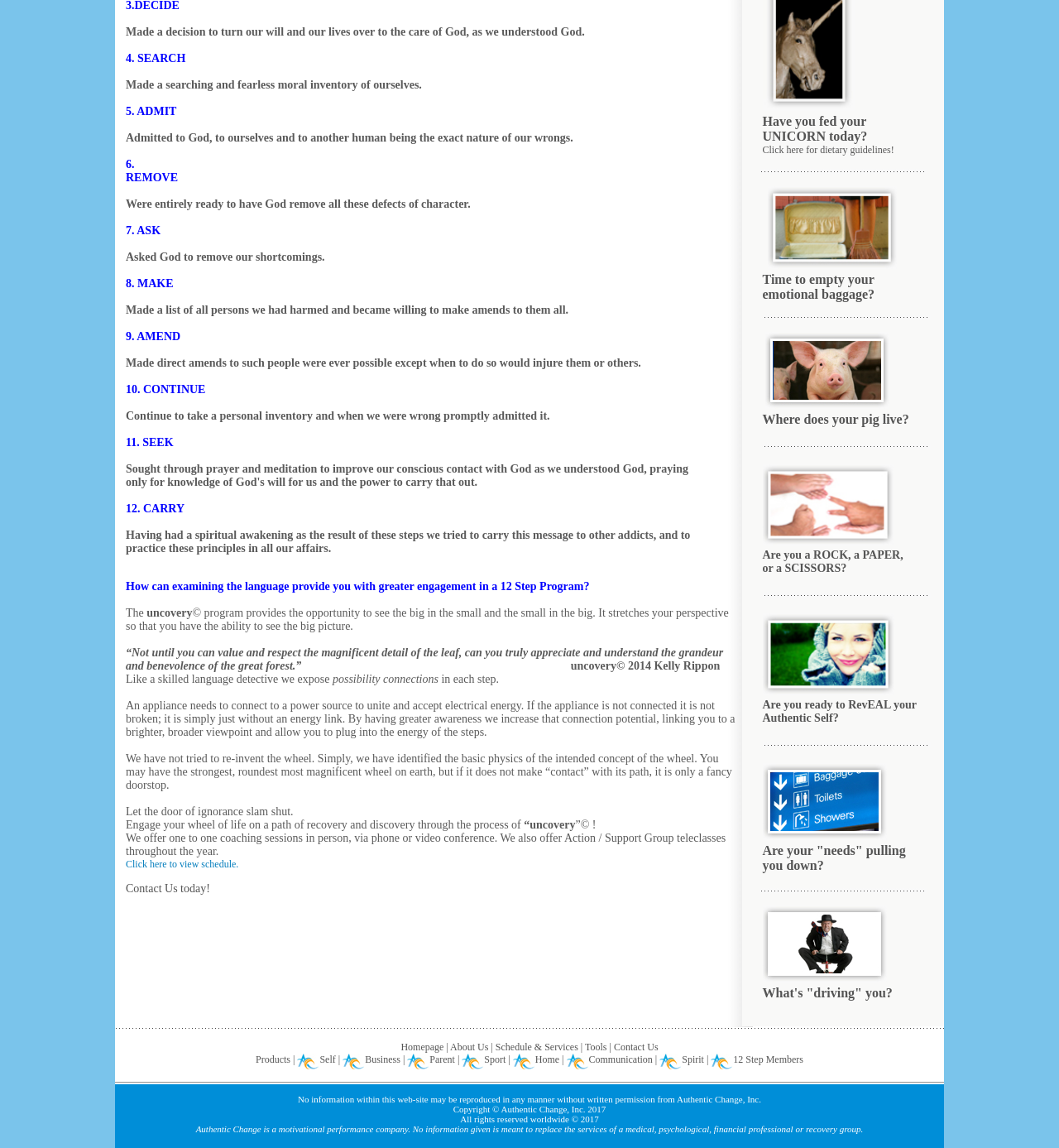Please find the bounding box for the UI component described as follows: "Click here to view schedule.".

[0.119, 0.748, 0.225, 0.758]